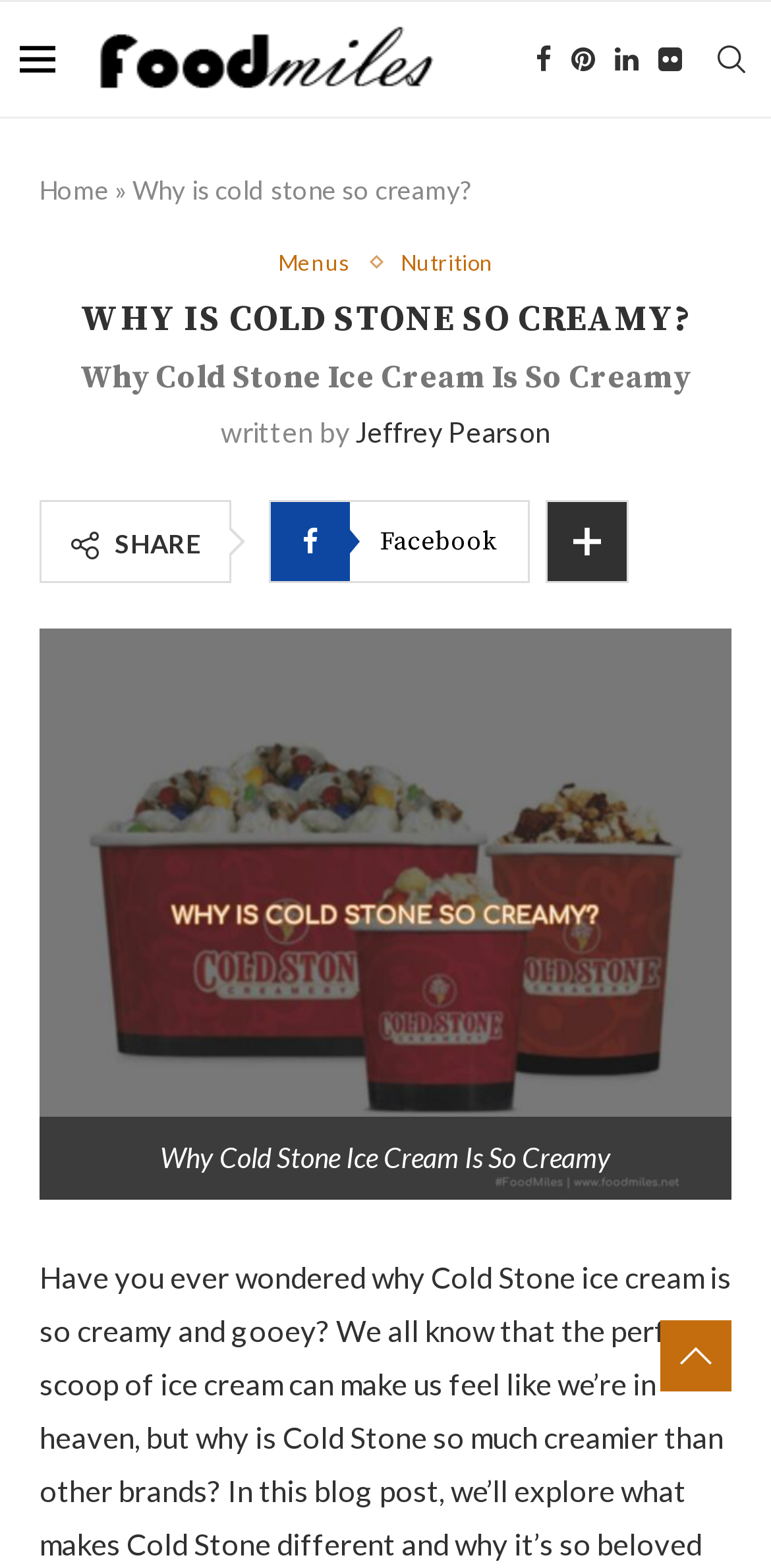What is the bounding box coordinate of the image of the article? From the image, respond with a single word or brief phrase.

[0.051, 0.401, 0.949, 0.765]